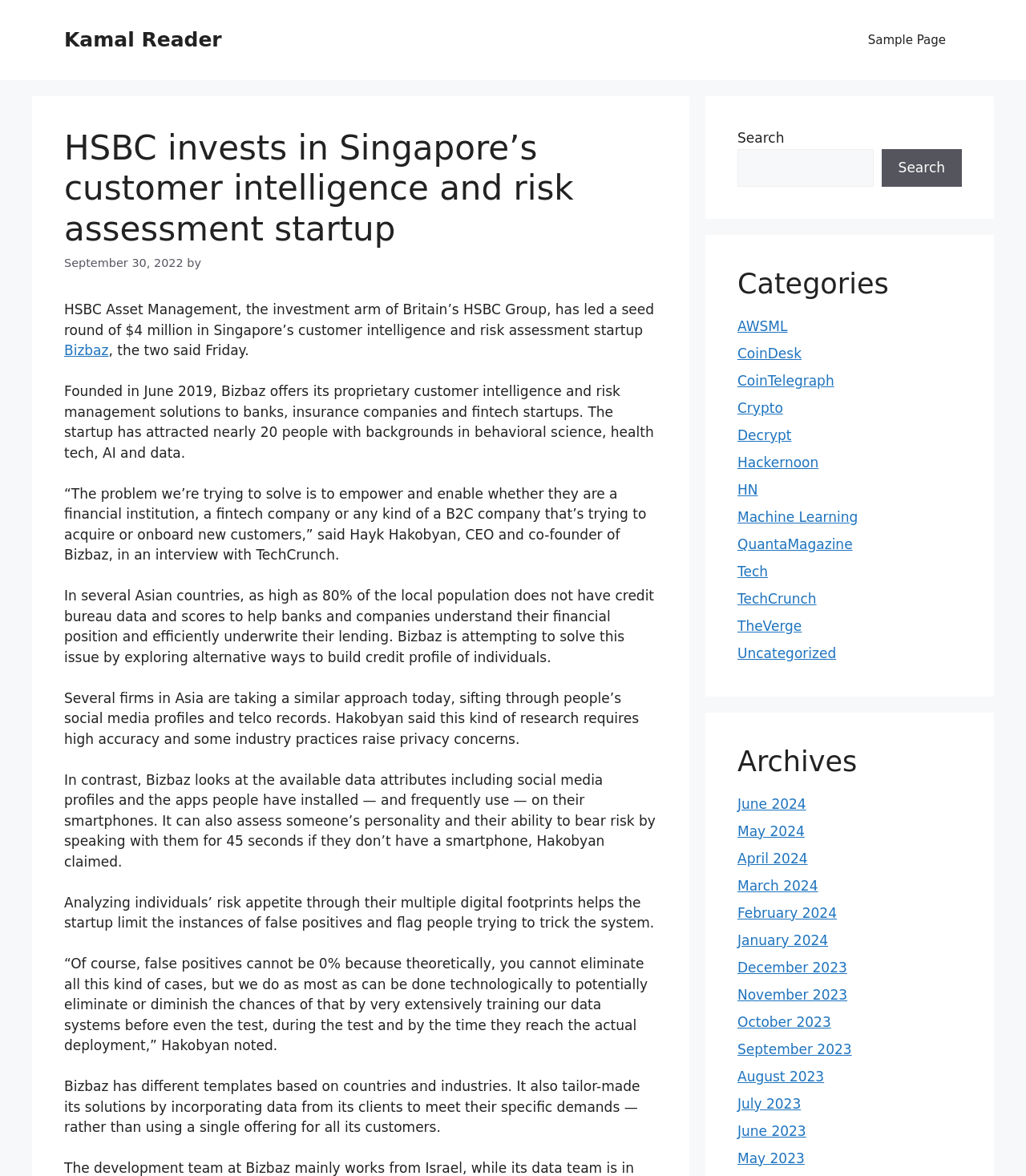Predict the bounding box coordinates of the area that should be clicked to accomplish the following instruction: "Read more about Bizbaz". The bounding box coordinates should consist of four float numbers between 0 and 1, i.e., [left, top, right, bottom].

[0.062, 0.291, 0.106, 0.305]